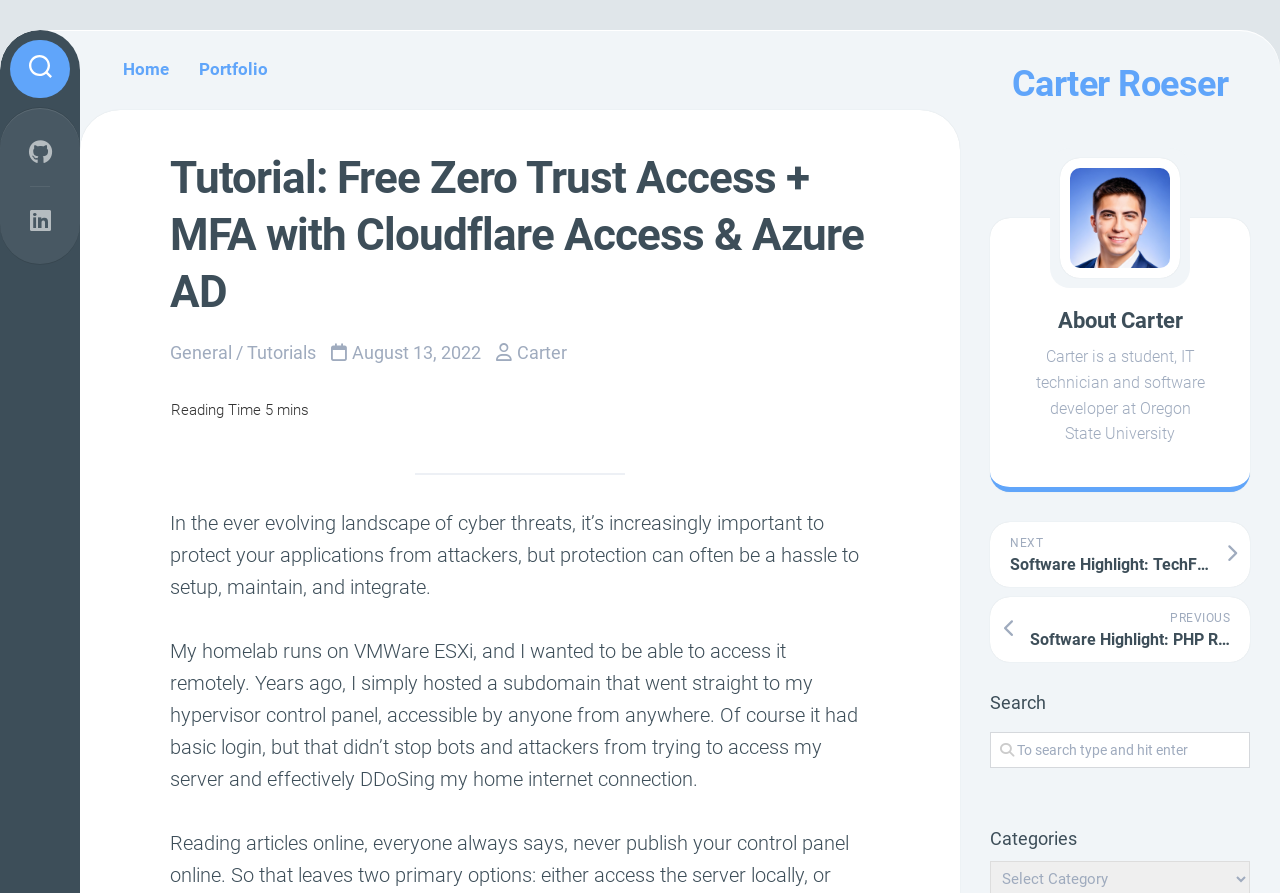Give a concise answer using only one word or phrase for this question:
What is the category of the current tutorial?

Tutorials